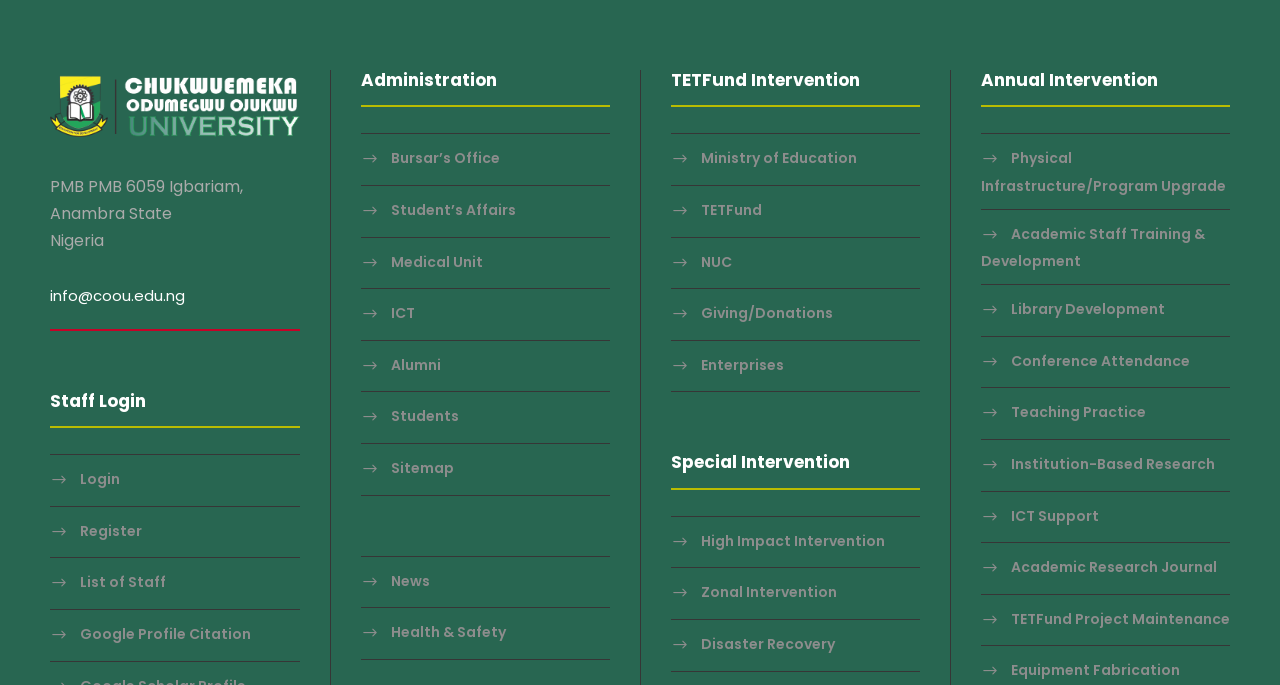What is the purpose of the 'Staff Login' section?
Respond to the question with a single word or phrase according to the image.

For staff to login